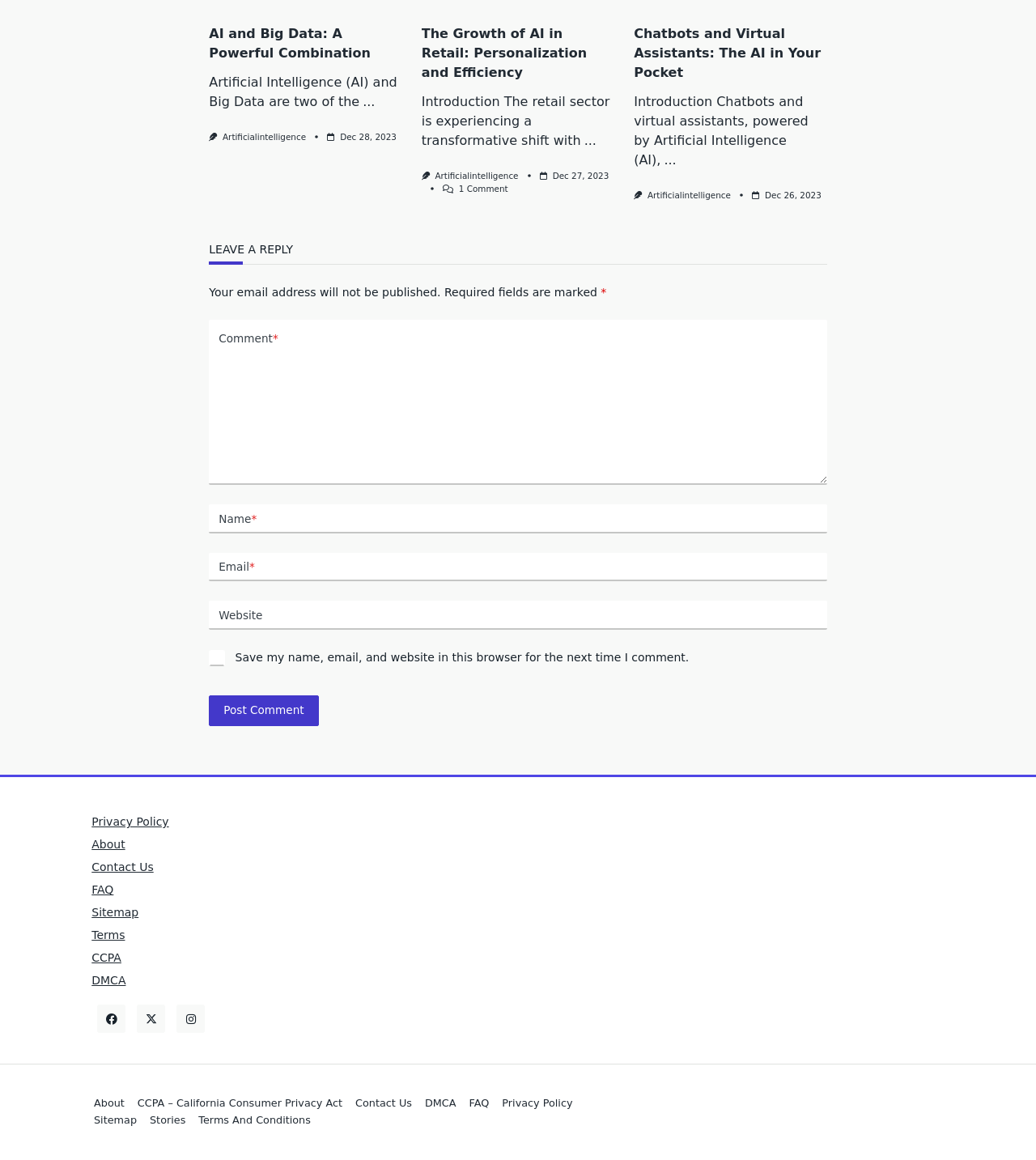What is the date of the latest article?
Look at the image and provide a detailed response to the question.

I looked at the dates associated with each article and found that the latest article is 'AI and Big Data: A Powerful Combination' with a date of 'Dec 28, 2023'.